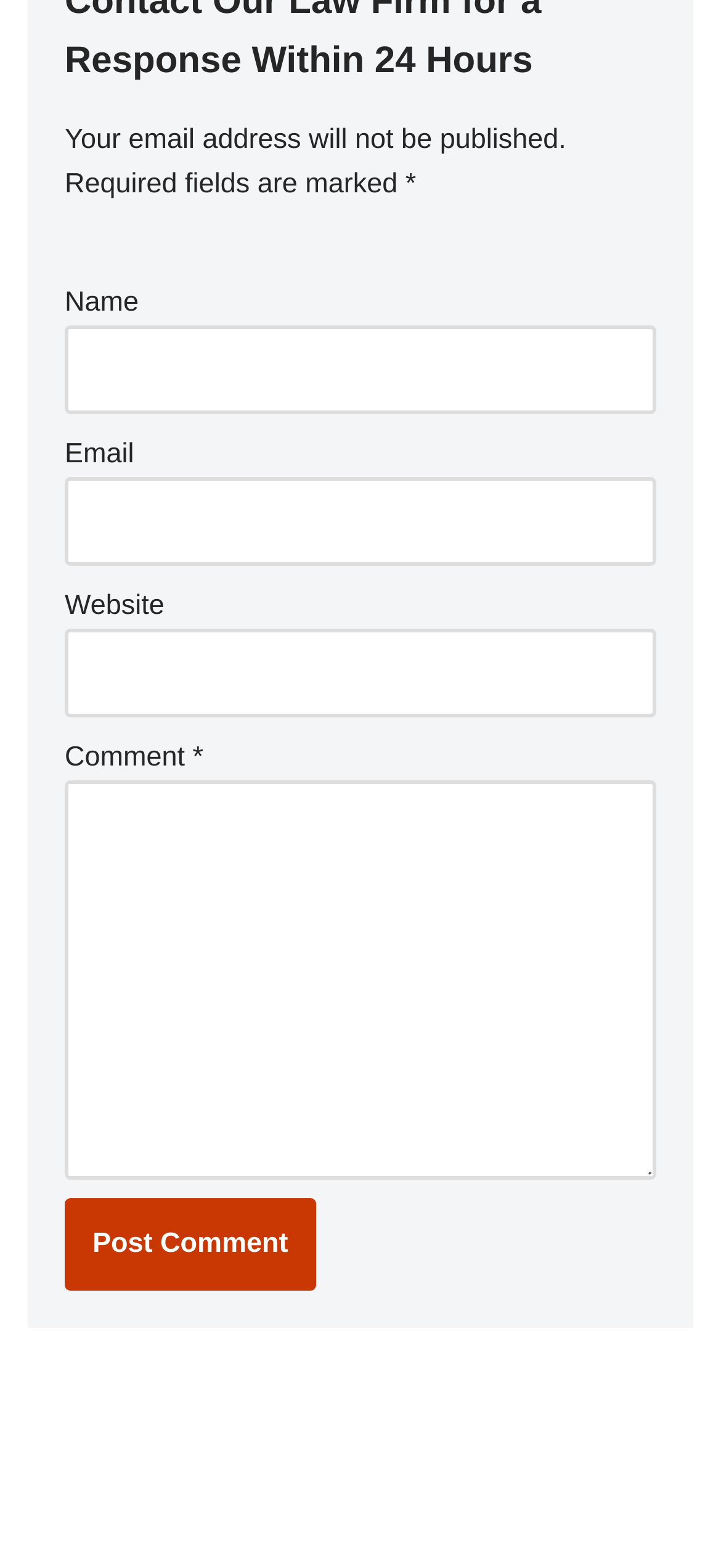How many text fields are there?
Please provide a single word or phrase as your answer based on the image.

4